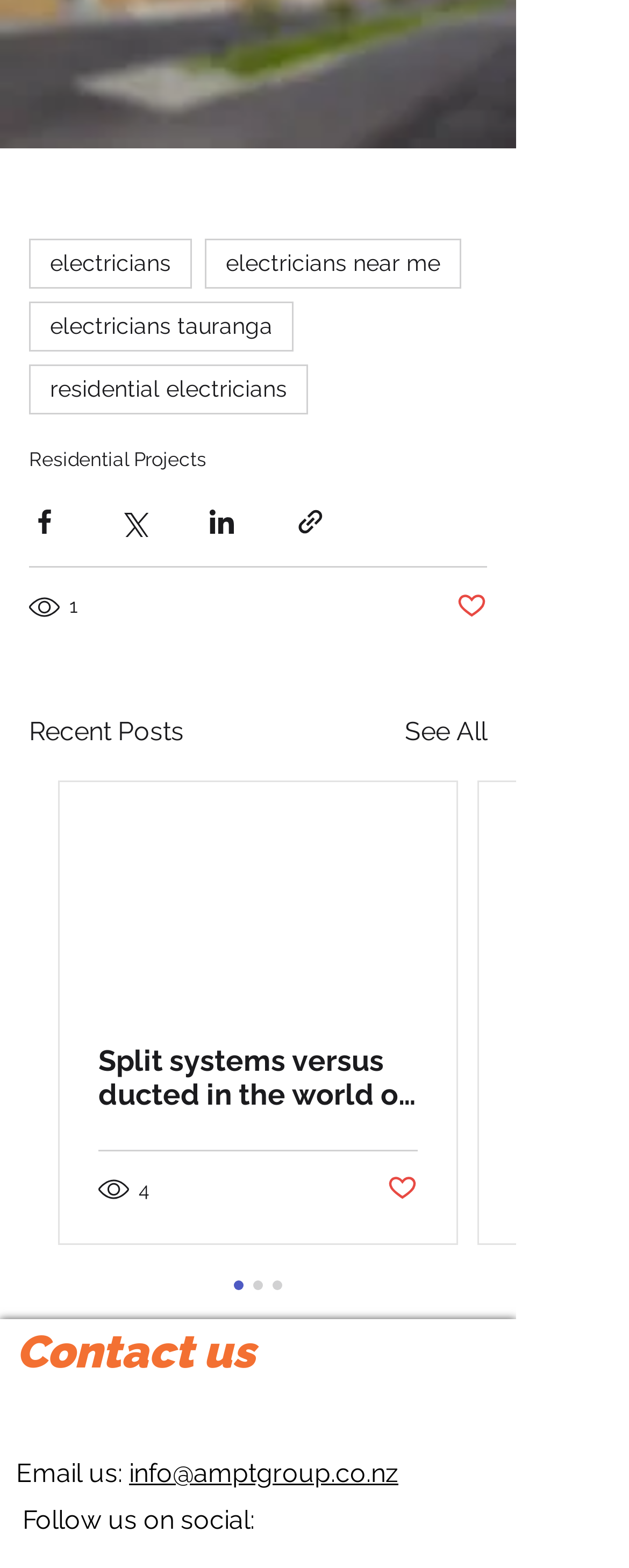Identify the bounding box coordinates of the clickable region required to complete the instruction: "View Recent Posts". The coordinates should be given as four float numbers within the range of 0 and 1, i.e., [left, top, right, bottom].

[0.046, 0.454, 0.292, 0.479]